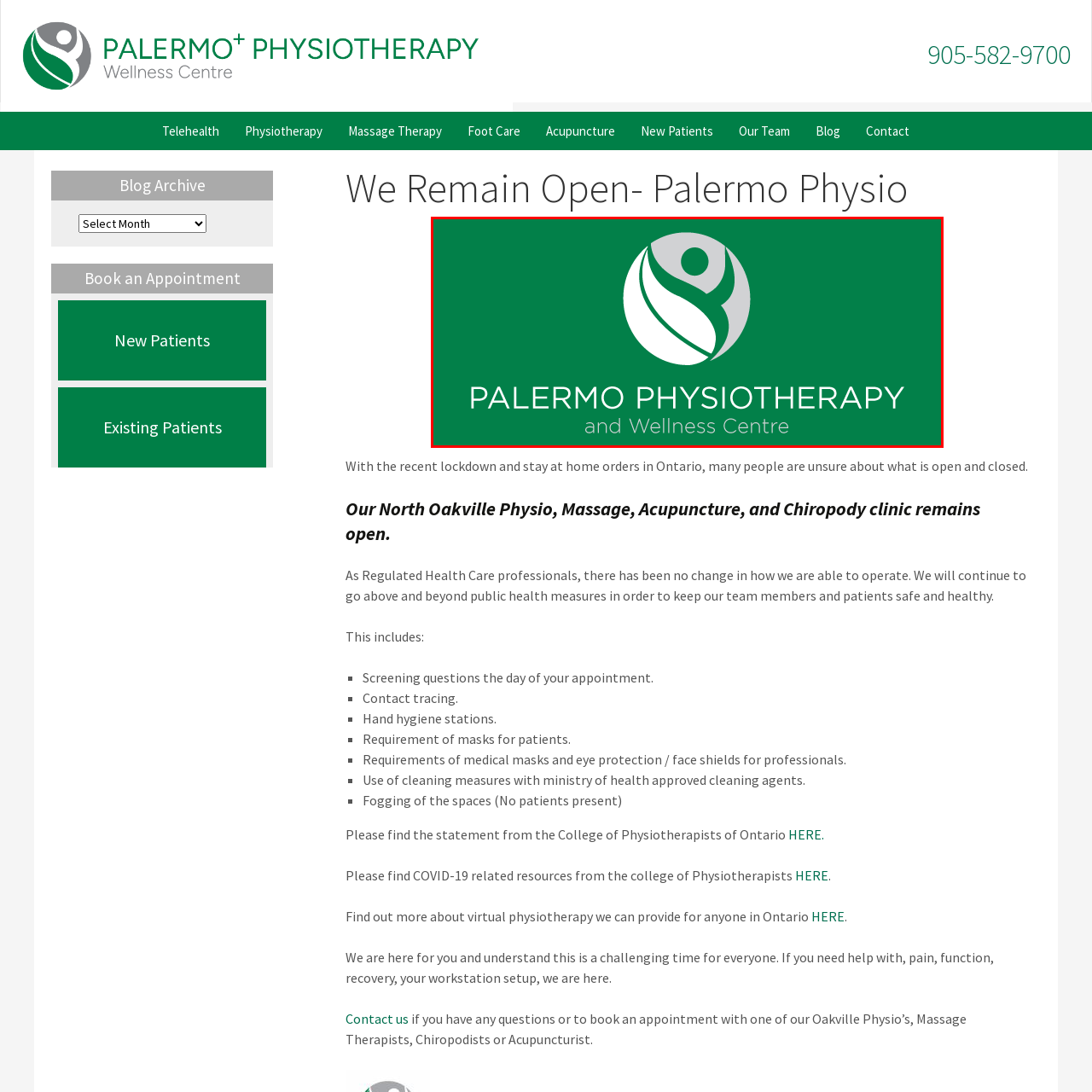Elaborate on the details of the image that is highlighted by the red boundary.

The image features the logo of Palermo Physiotherapy and Wellness Centre, set against a vibrant green background. The logo prominently displays a stylized figure in a dynamic pose, symbolizing health and vitality, surrounded by a circular design that suggests movement and care. Below the symbol, the name "PALERMO PHYSIOTHERAPY" is boldly presented in white, accompanied by the phrase "and Wellness Centre" in a softer font. This design reflects the centre's commitment to providing comprehensive physiotherapy services, promoting wellness, and fostering an active lifestyle.